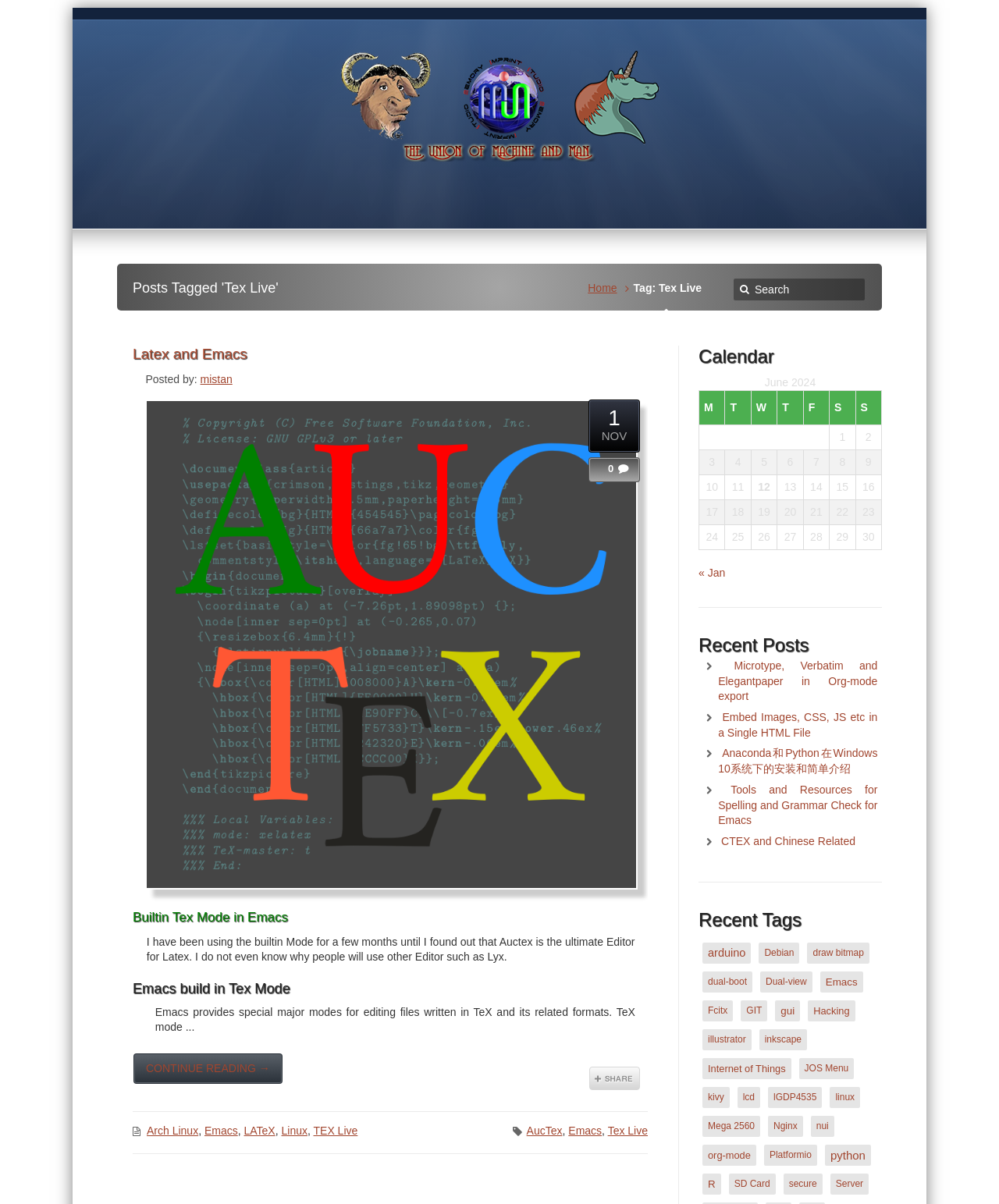What is the date of the article?
Carefully analyze the image and provide a detailed answer to the question.

The date of the article can be found in the StaticText elements with the texts 'NOV' and '1' at coordinates [0.602, 0.357, 0.628, 0.368] and [0.609, 0.337, 0.621, 0.357] respectively.